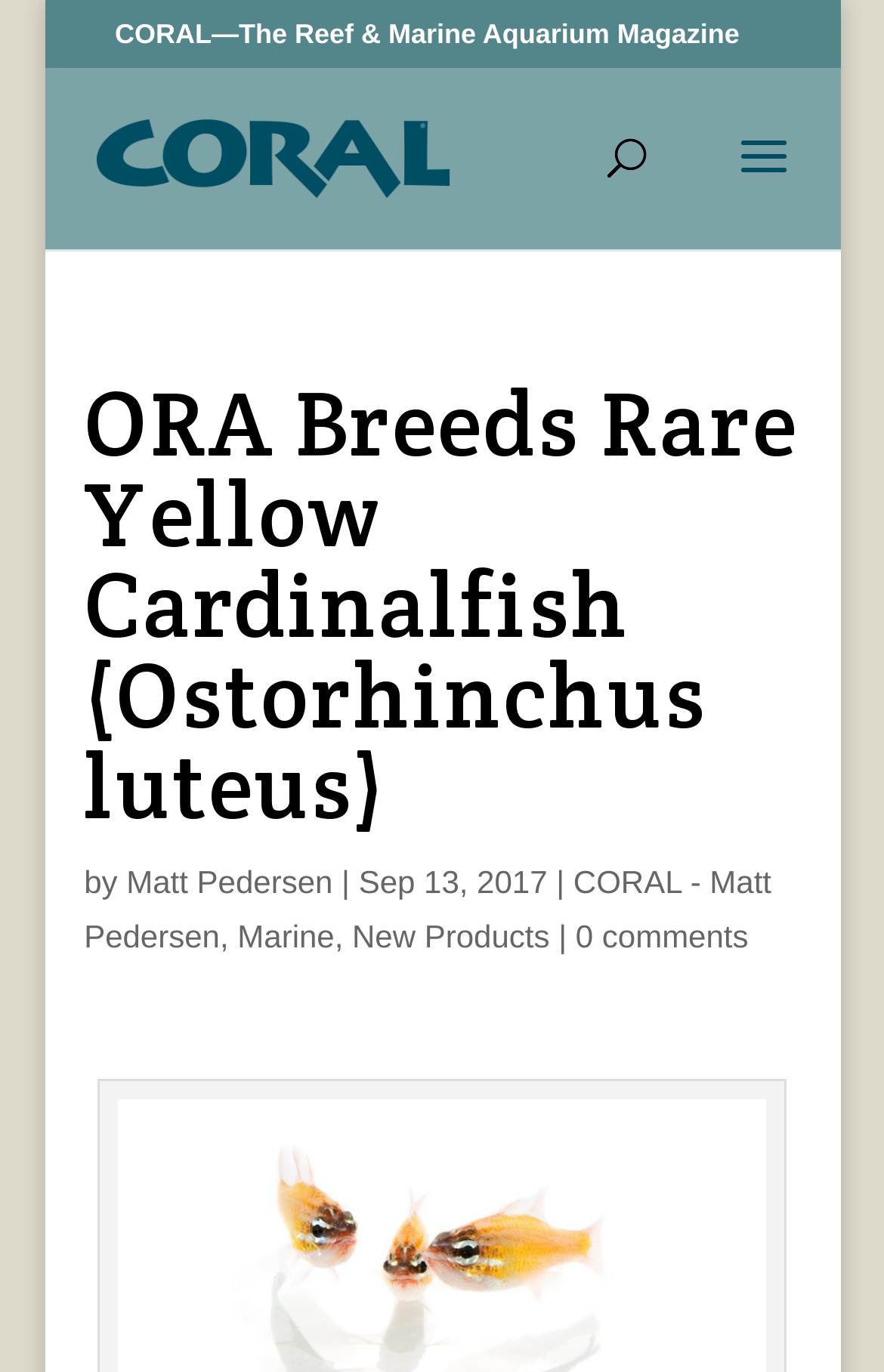How many comments does the article about the yellow cardinalfish have? Refer to the image and provide a one-word or short phrase answer.

0 comments